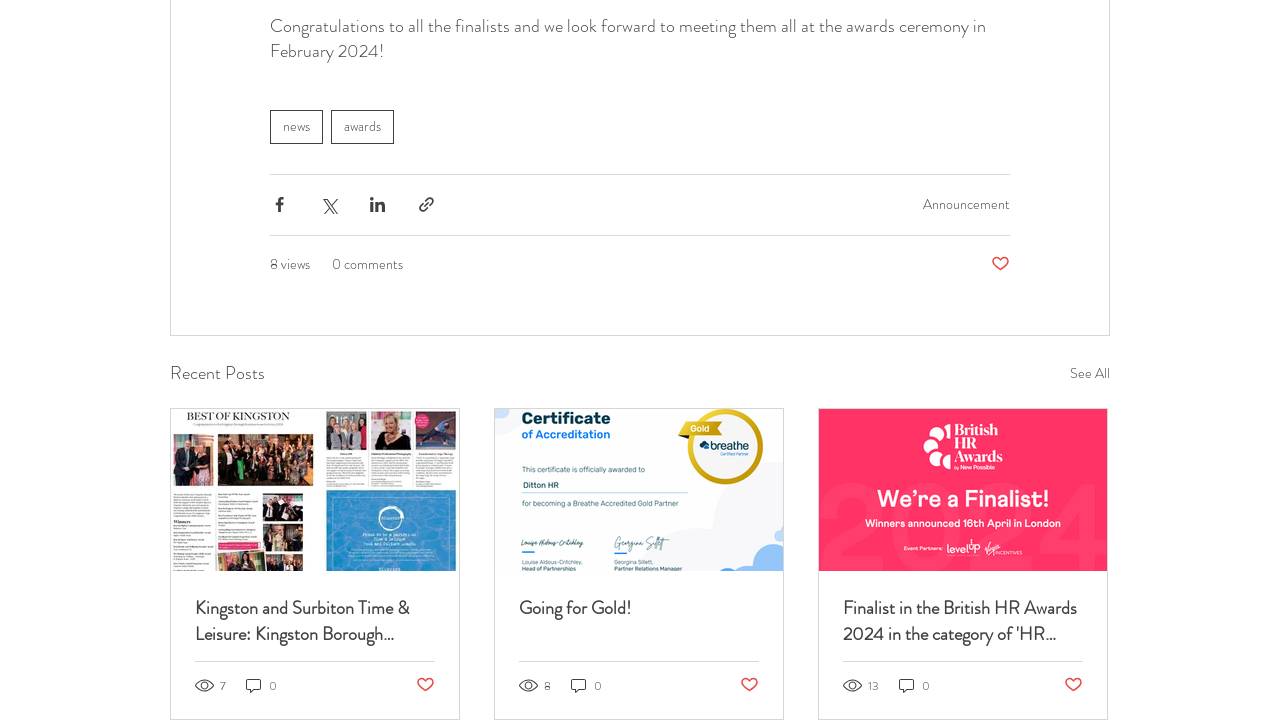Using the element description 0 comments, predict the bounding box coordinates for the UI element. Provide the coordinates in (top-left x, top-left y, bottom-right x, bottom-right y) format with values ranging from 0 to 1.

[0.259, 0.351, 0.315, 0.38]